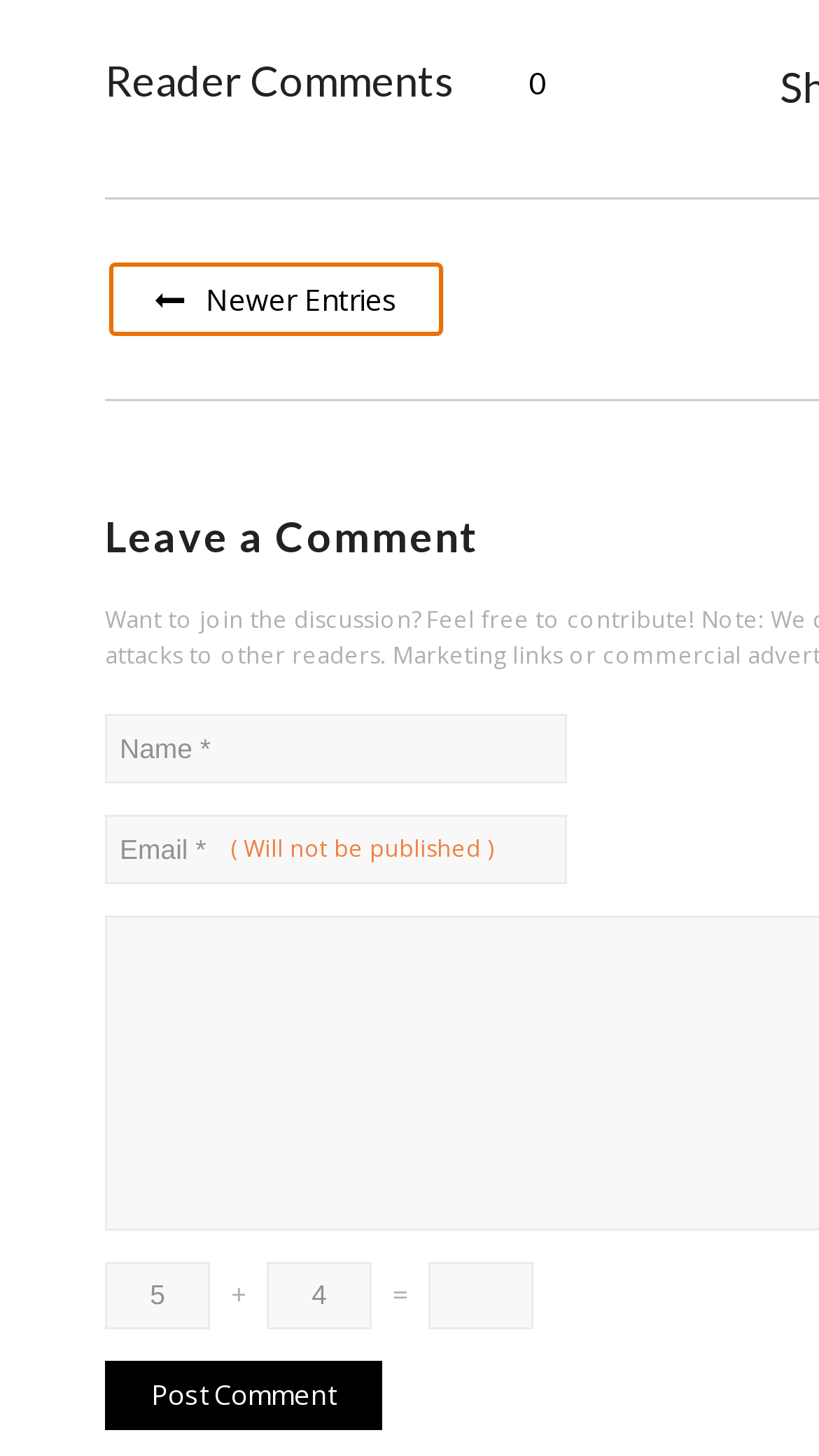What is the purpose of the button at the bottom of the webpage?
From the image, respond using a single word or phrase.

Post Comment